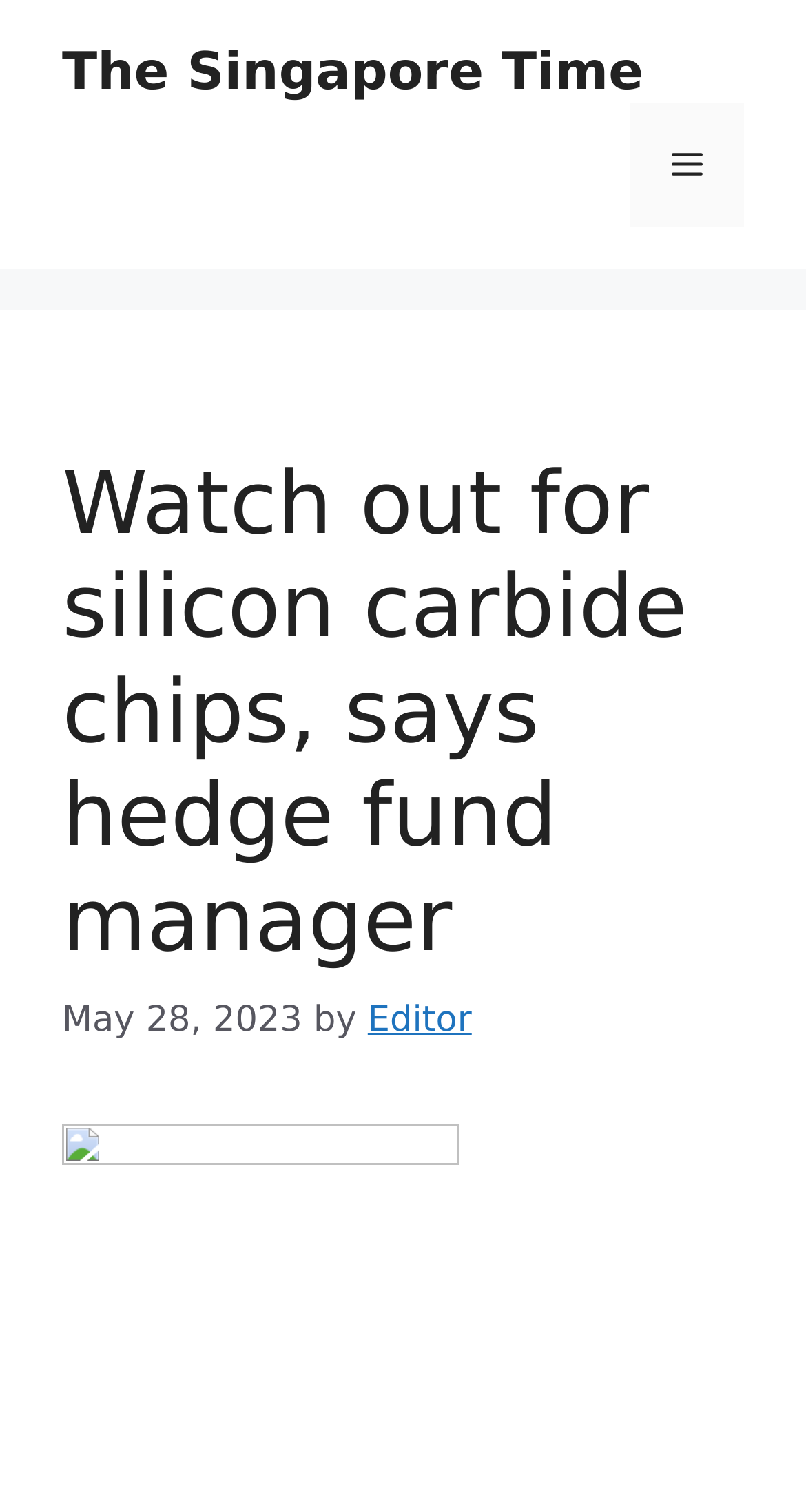Review the image closely and give a comprehensive answer to the question: What is the topic of the article?

I determined the answer by looking at the heading element, which contains the text 'Watch out for silicon carbide chips, says hedge fund manager'. This suggests that the article is about silicon carbide chips.